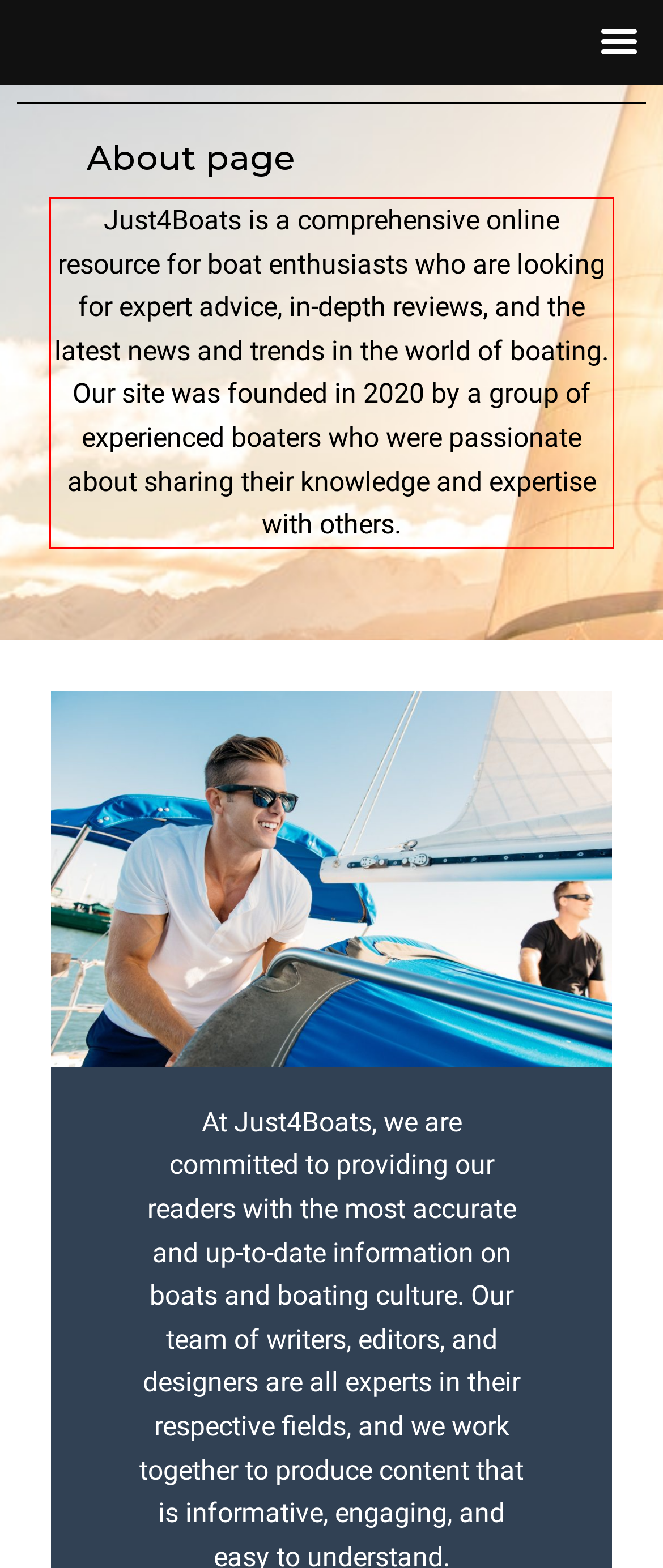Please identify the text within the red rectangular bounding box in the provided webpage screenshot.

Just4Boats is a comprehensive online resource for boat enthusiasts who are looking for expert advice, in-depth reviews, and the latest news and trends in the world of boating. Our site was founded in 2020 by a group of experienced boaters who were passionate about sharing their knowledge and expertise with others.